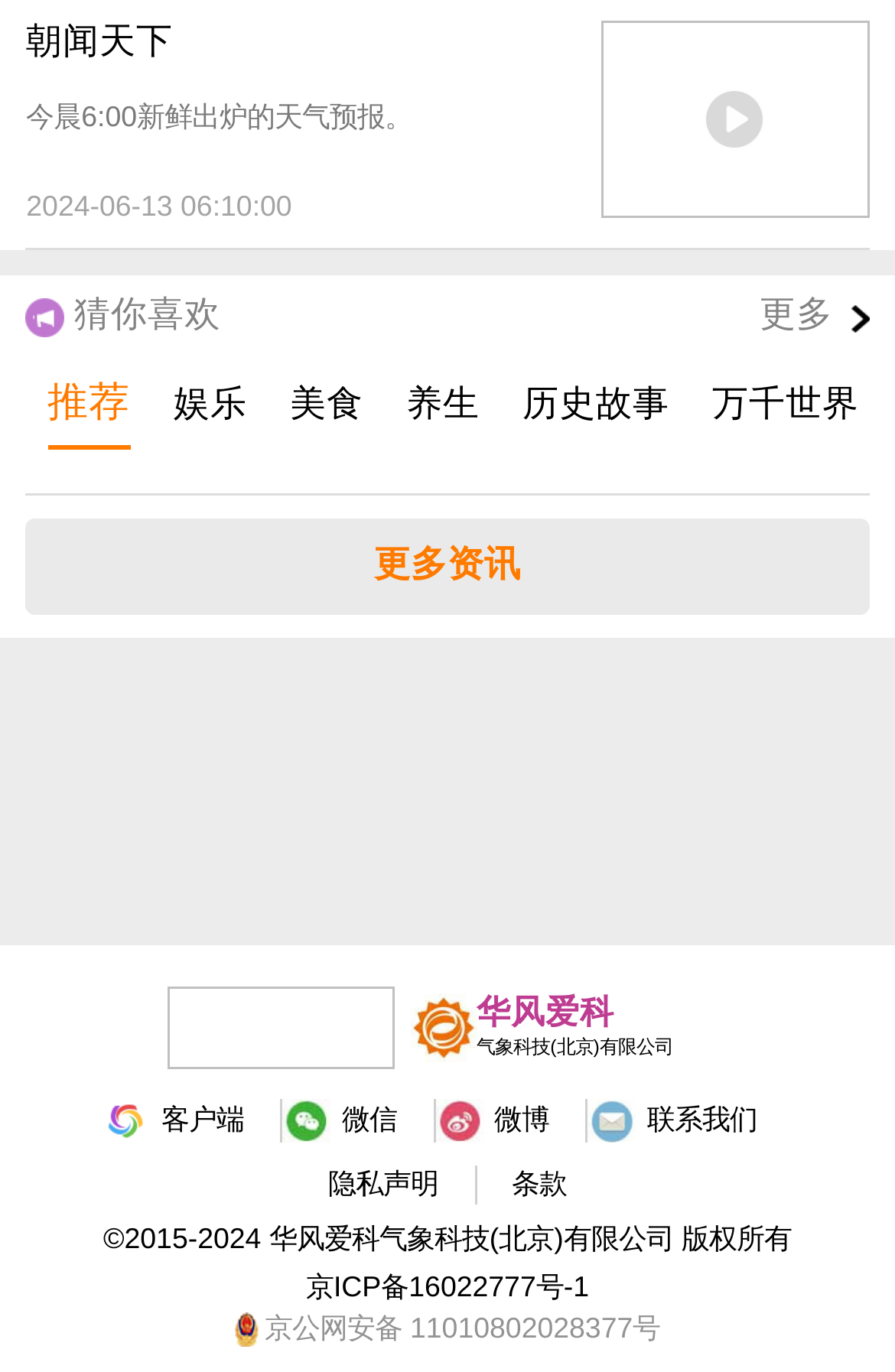Who is the owner of the website?
Look at the image and respond to the question as thoroughly as possible.

The webpage has a link '华风爱科 气象科技(北京)有限公司' in the footer section which suggests that it is the owner of the website.